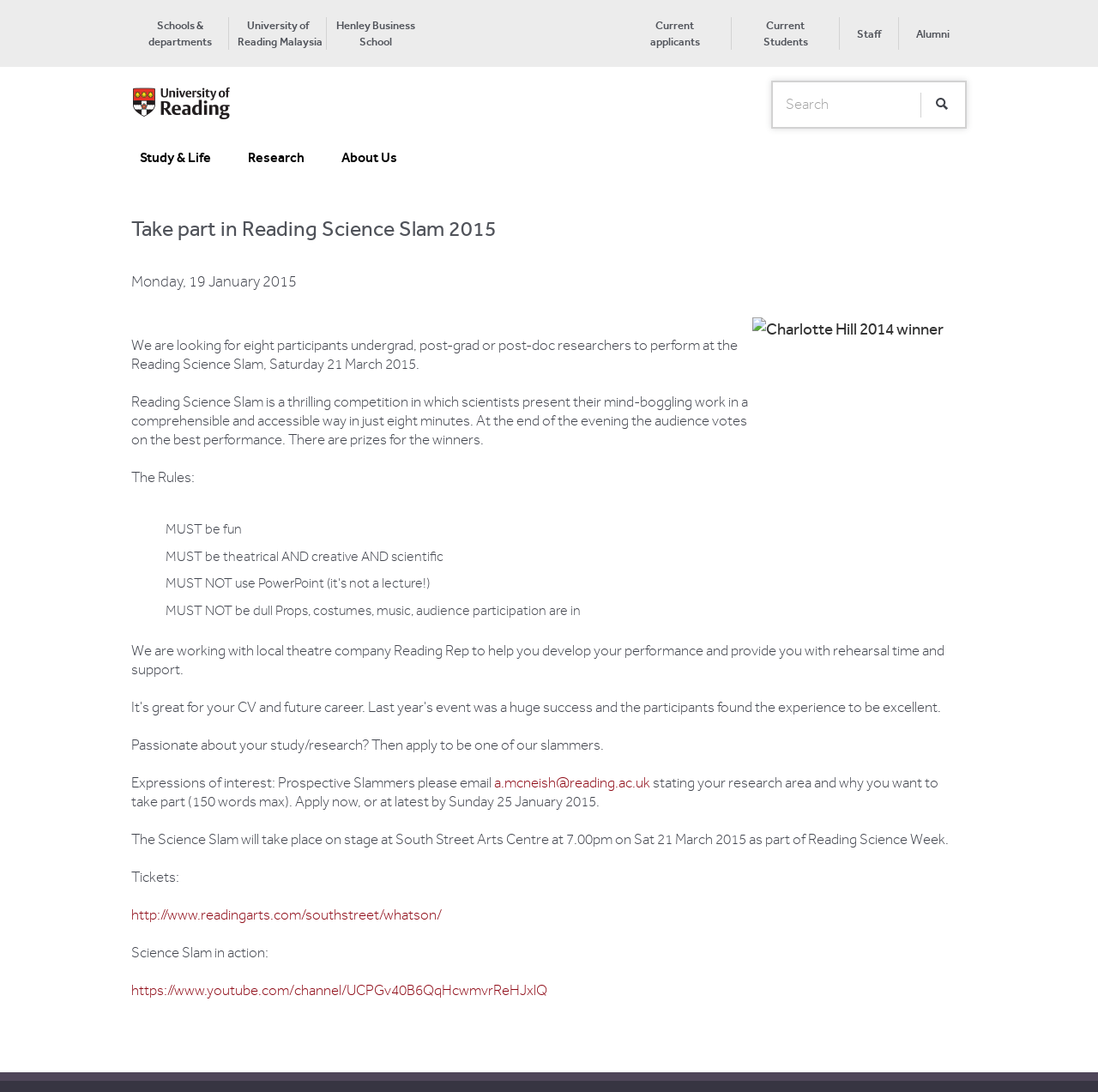Provide the bounding box coordinates of the HTML element described by the text: "Current Students".

[0.695, 0.017, 0.736, 0.044]